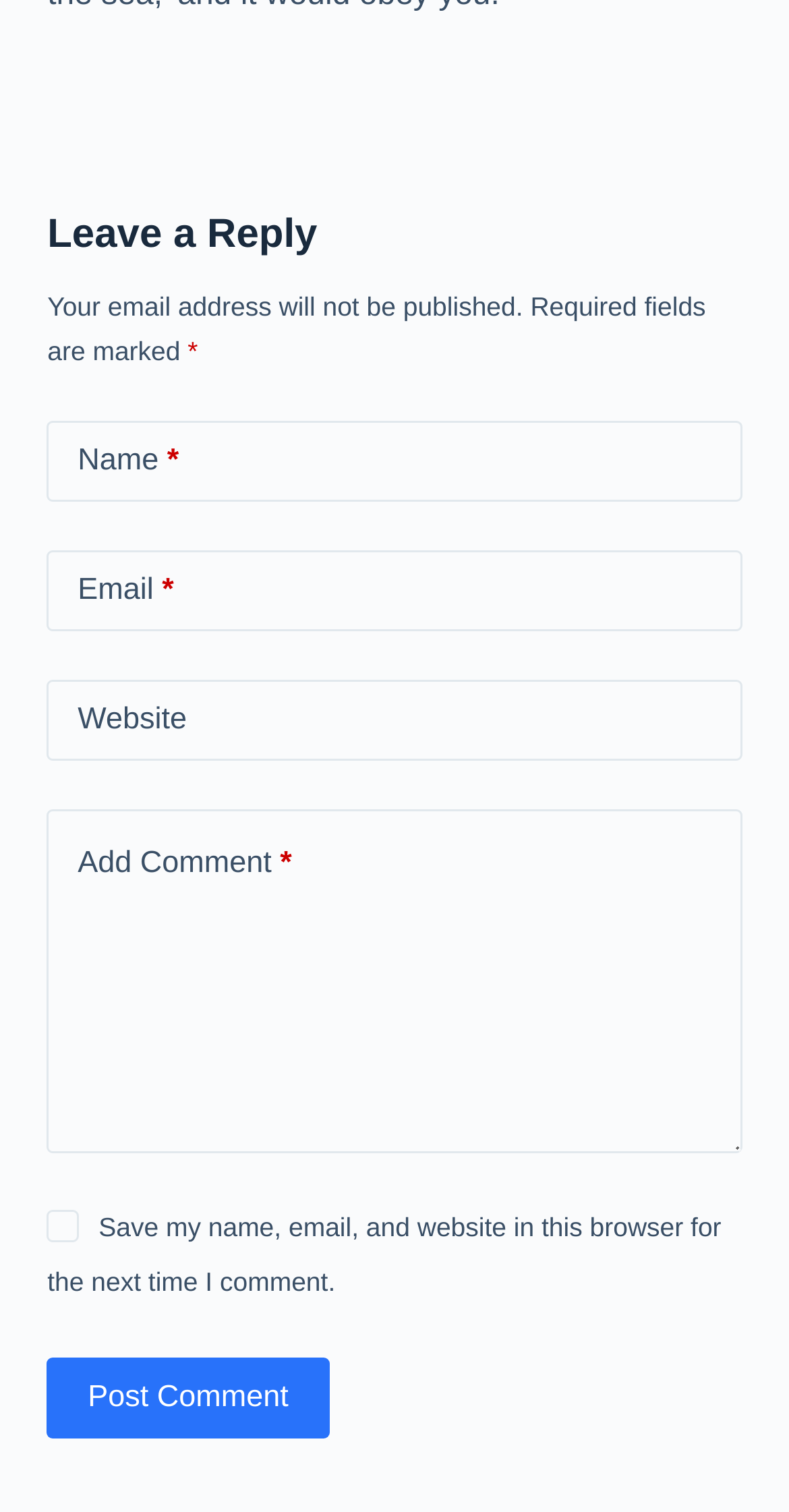What is the final step to submit a comment?
With the help of the image, please provide a detailed response to the question.

The webpage has a button labeled 'Post Comment' which is likely the final step to submit a comment after filling in the required information.